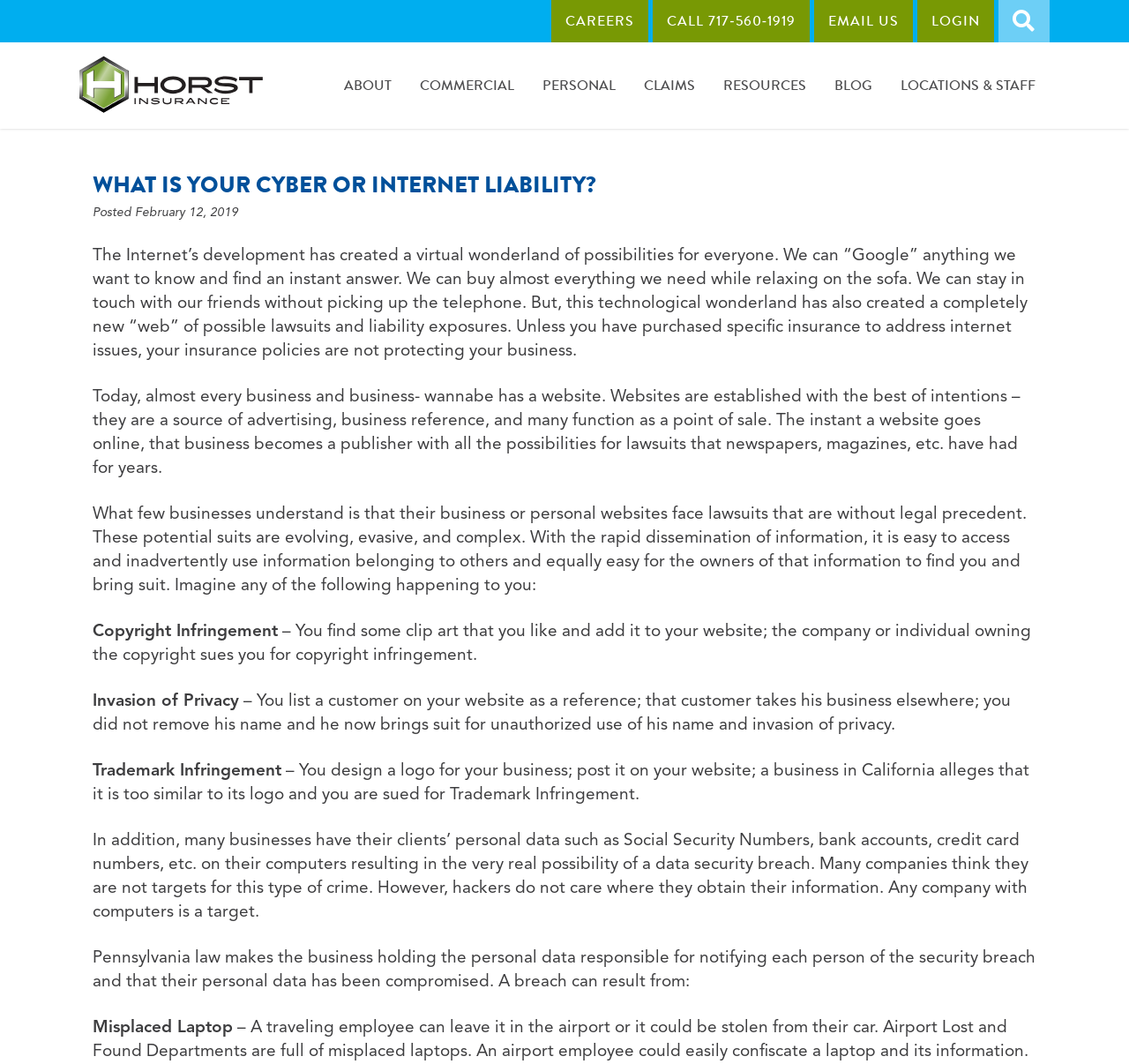Please extract and provide the main headline of the webpage.

WHAT IS YOUR CYBER OR INTERNET LIABILITY?